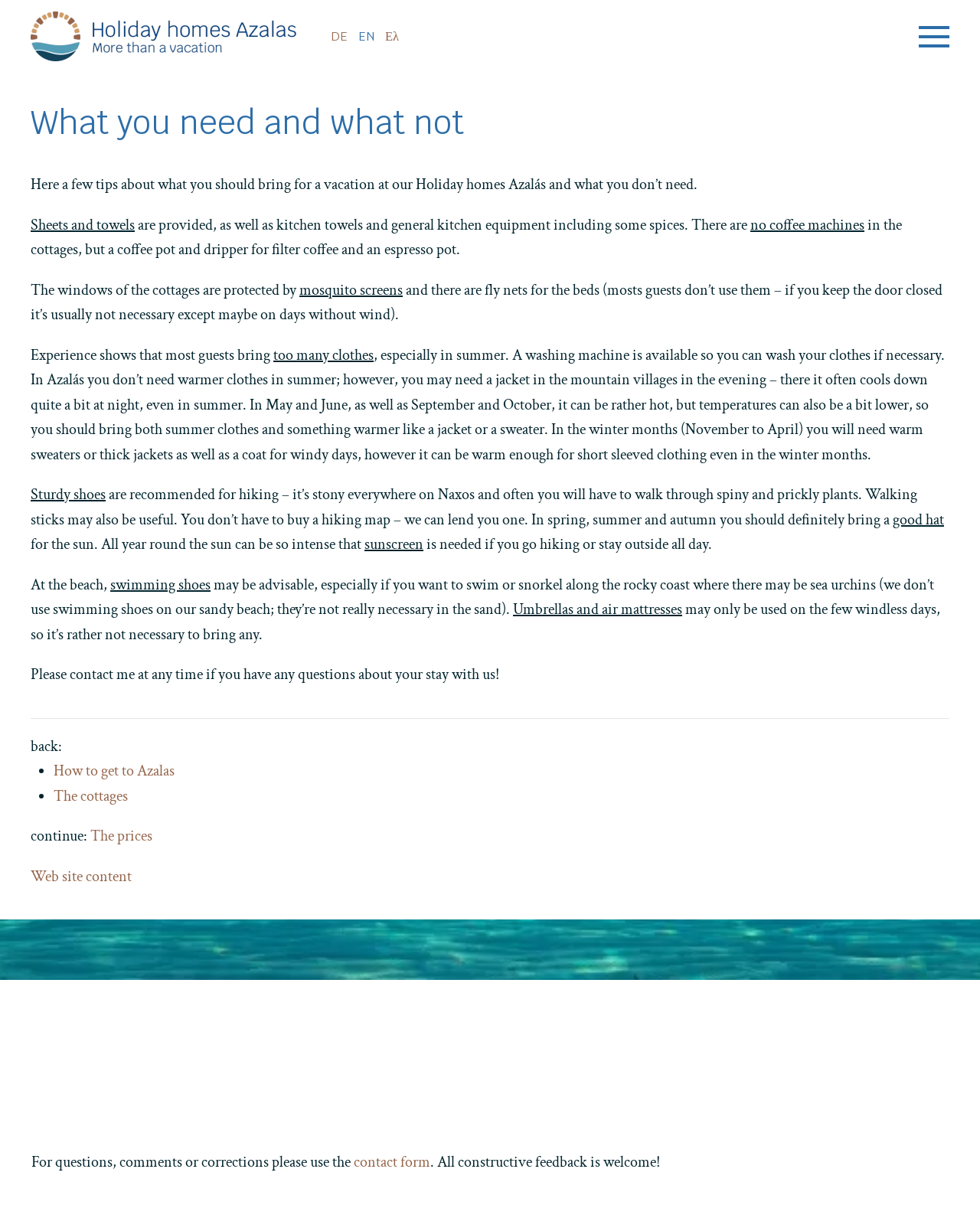Determine the bounding box coordinates of the clickable element to achieve the following action: 'Read about what you need and what not for a vacation'. Provide the coordinates as four float values between 0 and 1, formatted as [left, top, right, bottom].

[0.031, 0.085, 0.969, 0.117]